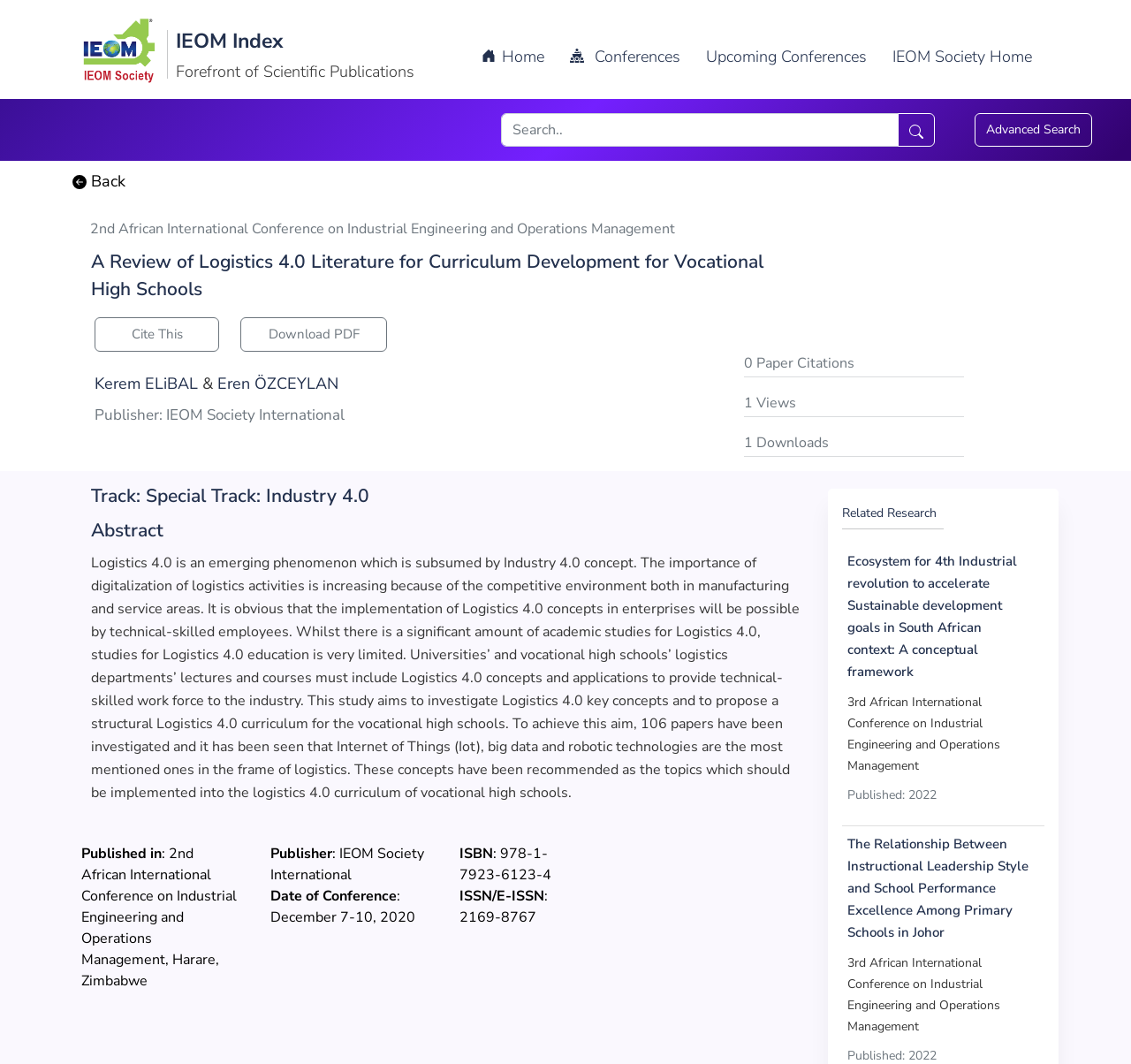Can you specify the bounding box coordinates of the area that needs to be clicked to fulfill the following instruction: "View related research"?

[0.745, 0.473, 0.923, 0.493]